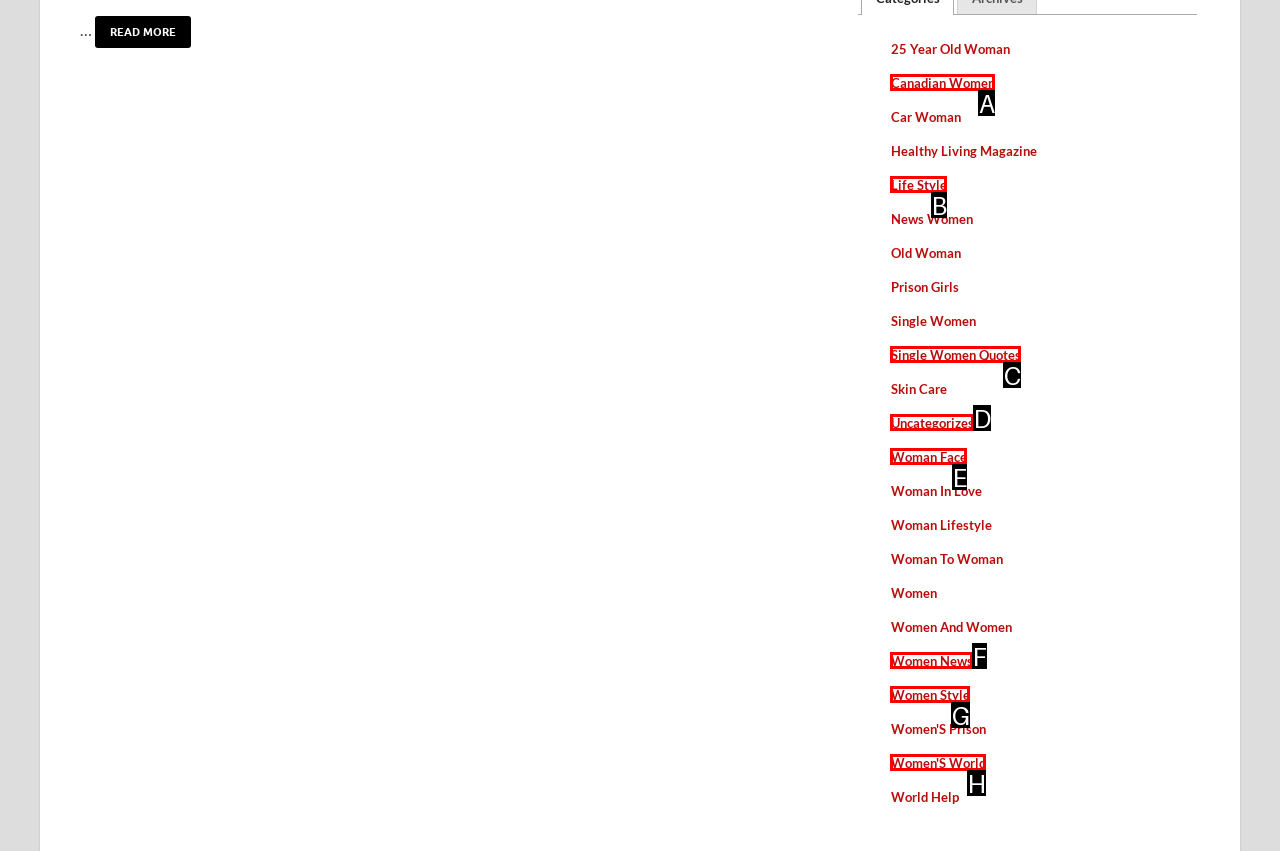Which lettered option should be clicked to achieve the task: Explore the 'Women News' section? Choose from the given choices.

F